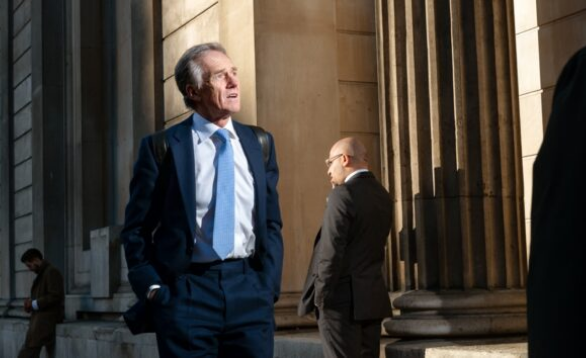What is the atmosphere of the scene?
Refer to the image and provide a detailed answer to the question.

The caption describes the play of light and shadow as creating a 'dramatic atmosphere', which suggests a sense of tension or importance in the scene.